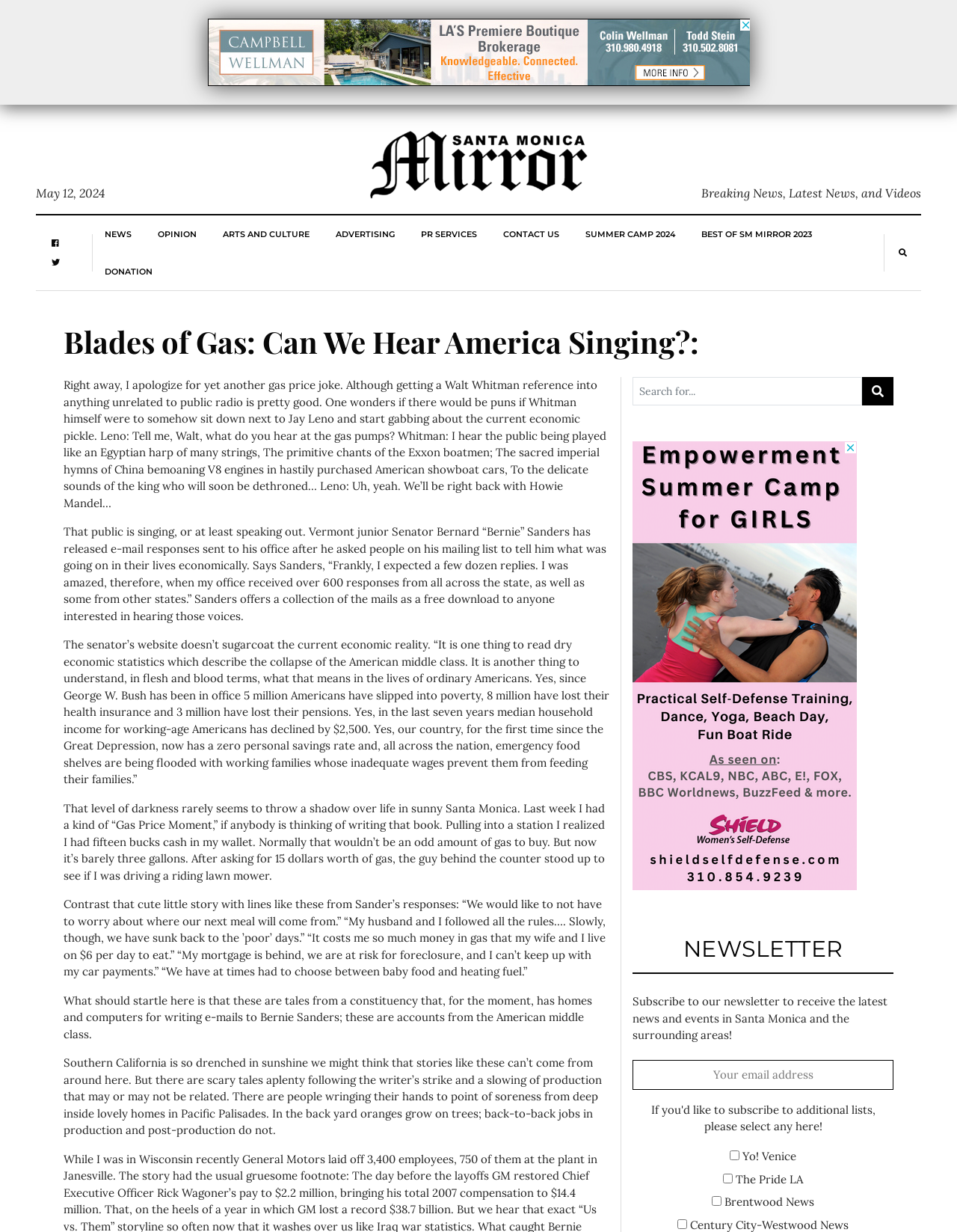Given the description of a UI element: "Best of SM Mirror 2023", identify the bounding box coordinates of the matching element in the webpage screenshot.

[0.733, 0.175, 0.849, 0.205]